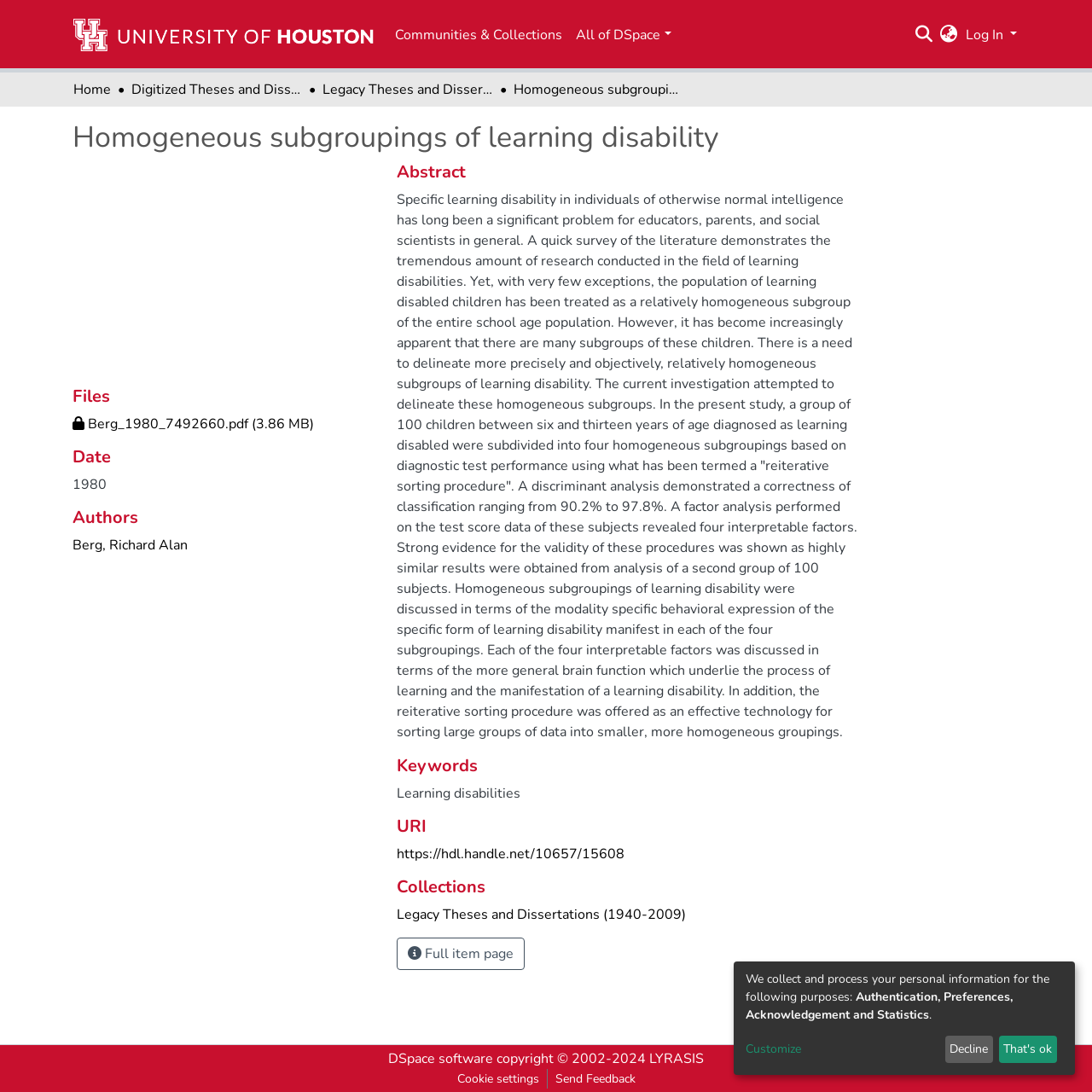Please specify the bounding box coordinates for the clickable region that will help you carry out the instruction: "Search for something".

[0.837, 0.022, 0.856, 0.041]